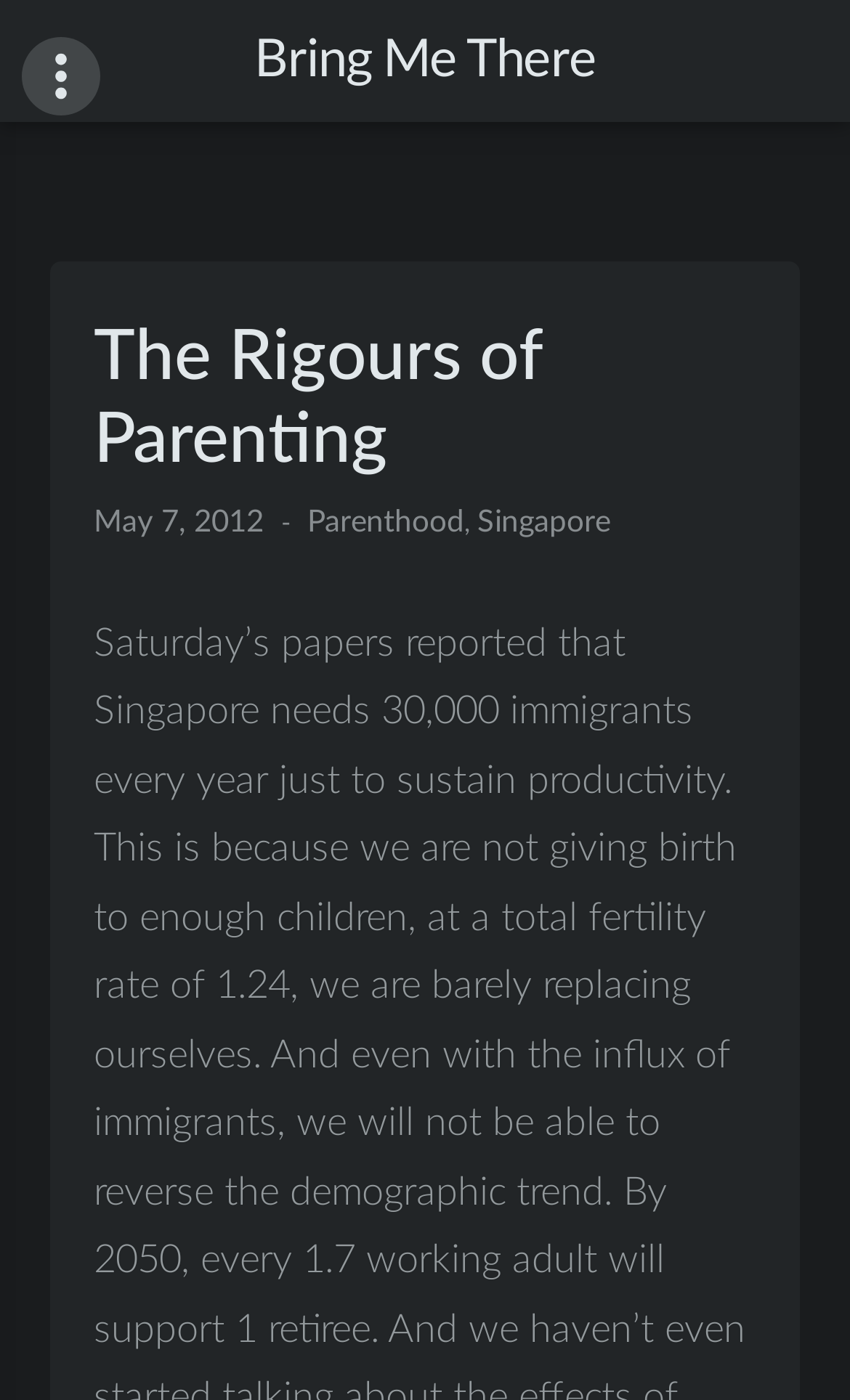Please identify and generate the text content of the webpage's main heading.

The Rigours of Parenting